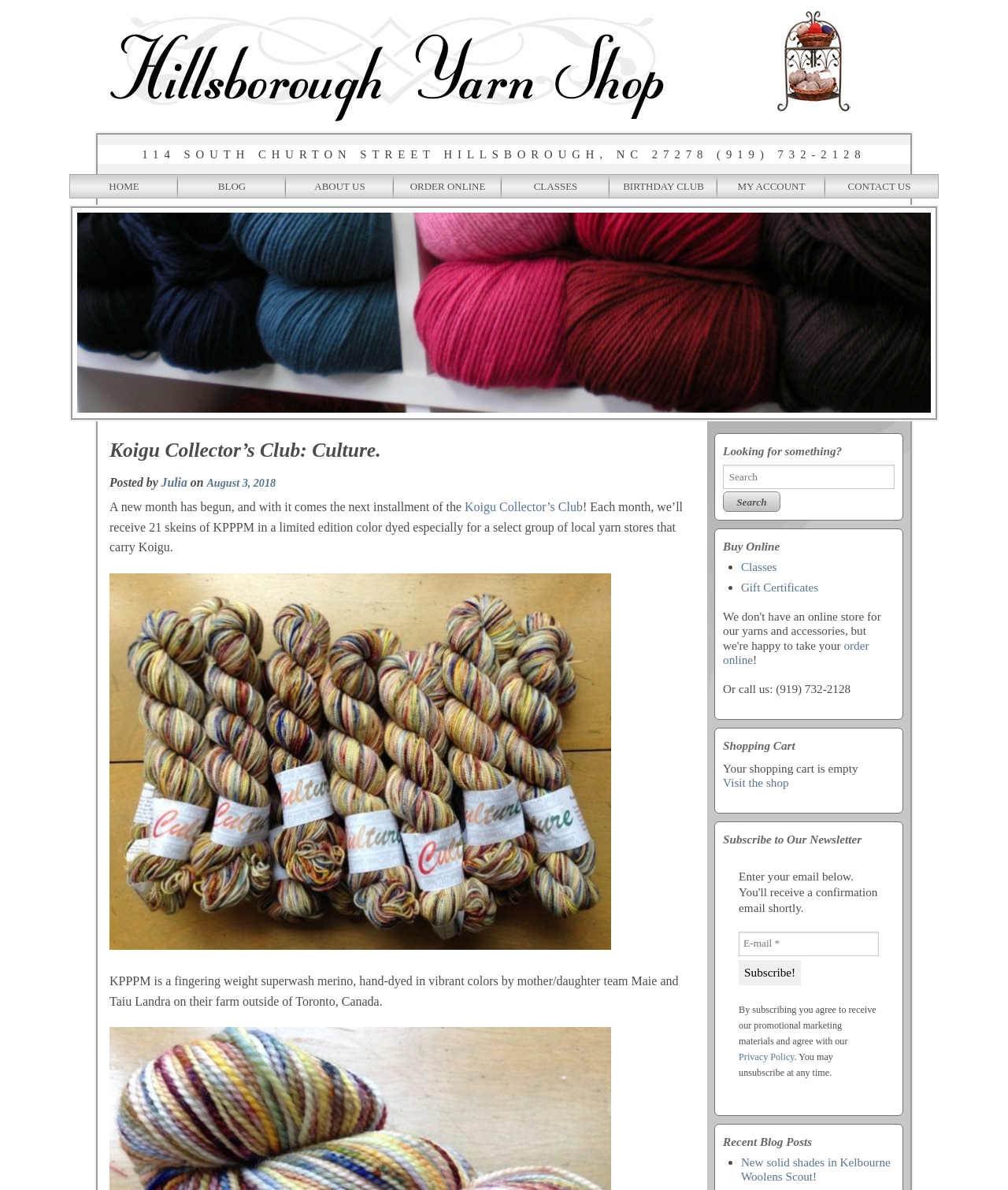Please determine the bounding box coordinates of the element to click on in order to accomplish the following task: "Contact us". Ensure the coordinates are four float numbers ranging from 0 to 1, i.e., [left, top, right, bottom].

[0.819, 0.147, 0.926, 0.167]